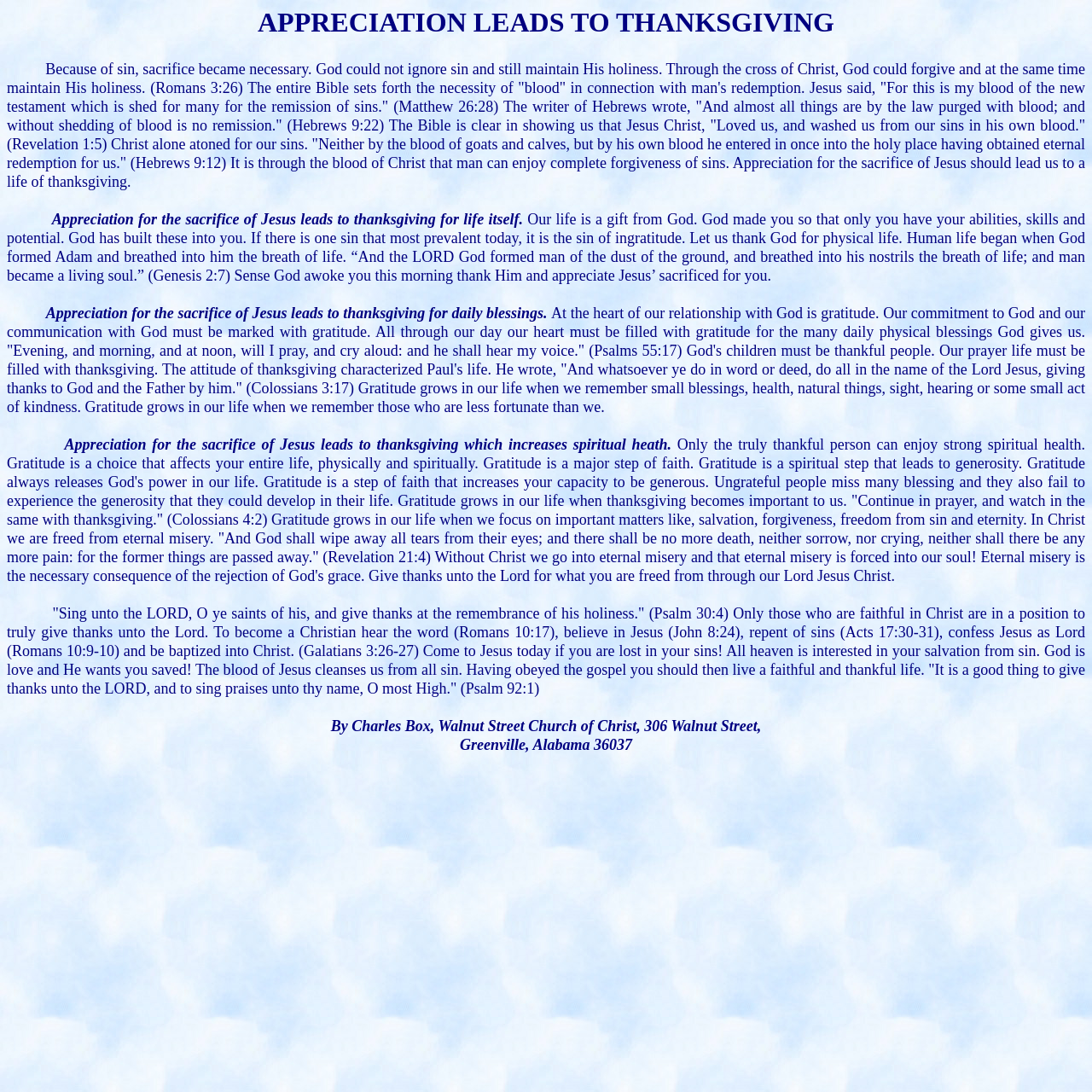What is the significance of the blood of Jesus Christ?
Based on the screenshot, respond with a single word or phrase.

Cleanses us from all sin